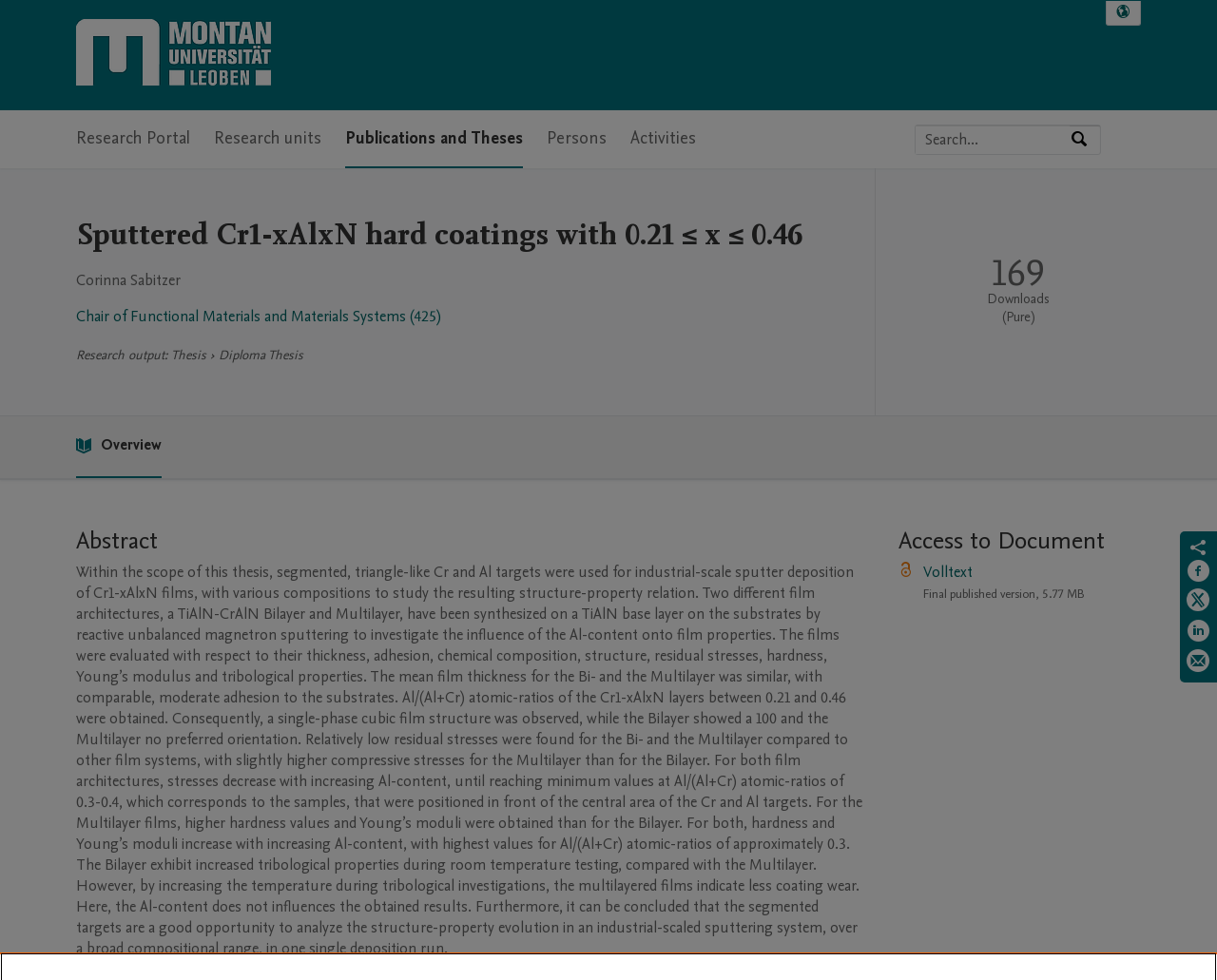Extract the heading text from the webpage.

Sputtered Cr1-xAlxN hard coatings with 0.21 ≤ x ≤ 0.46